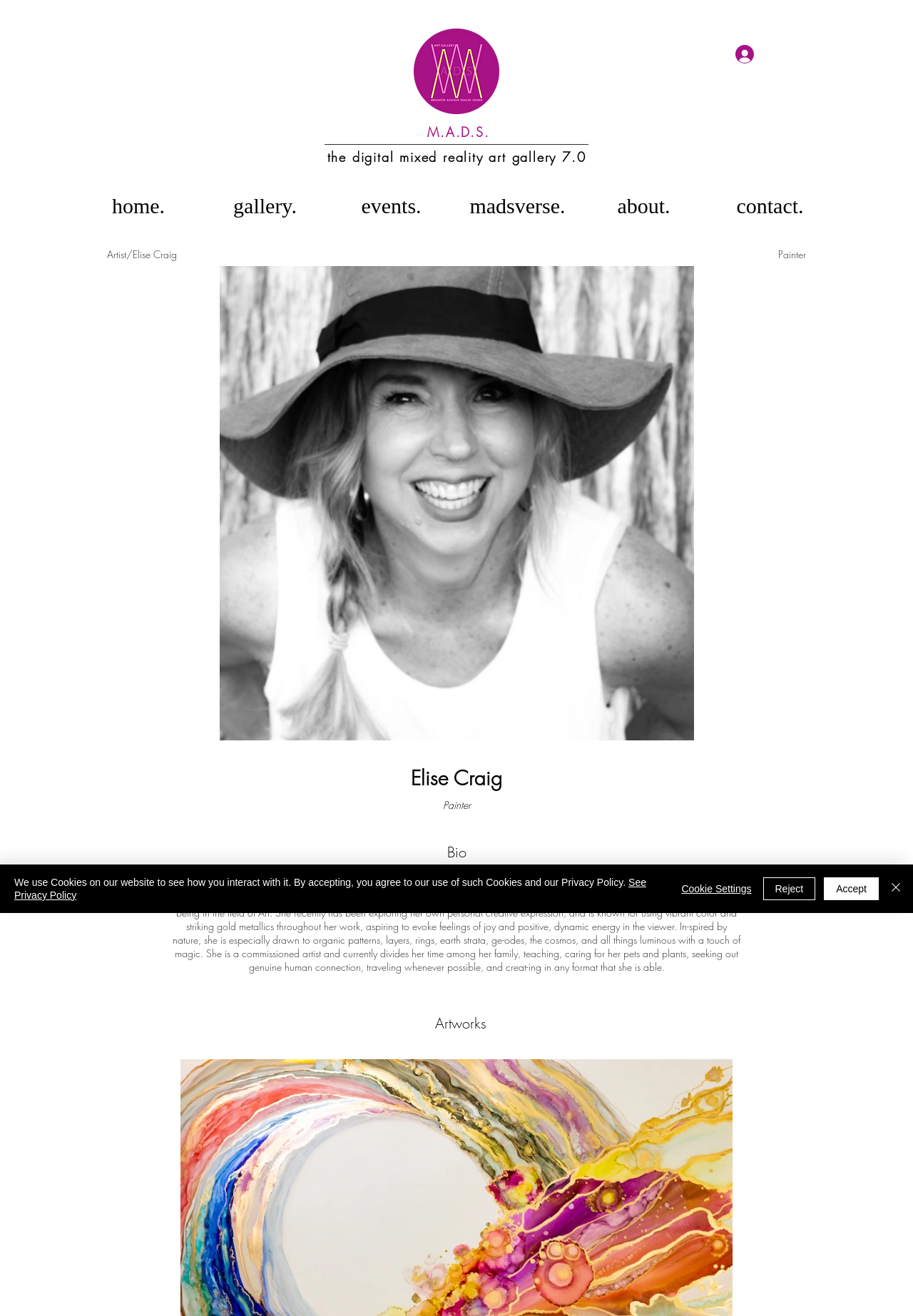Give a short answer using one word or phrase for the question:
What type of art does Elise Craig work with?

alcohol inks